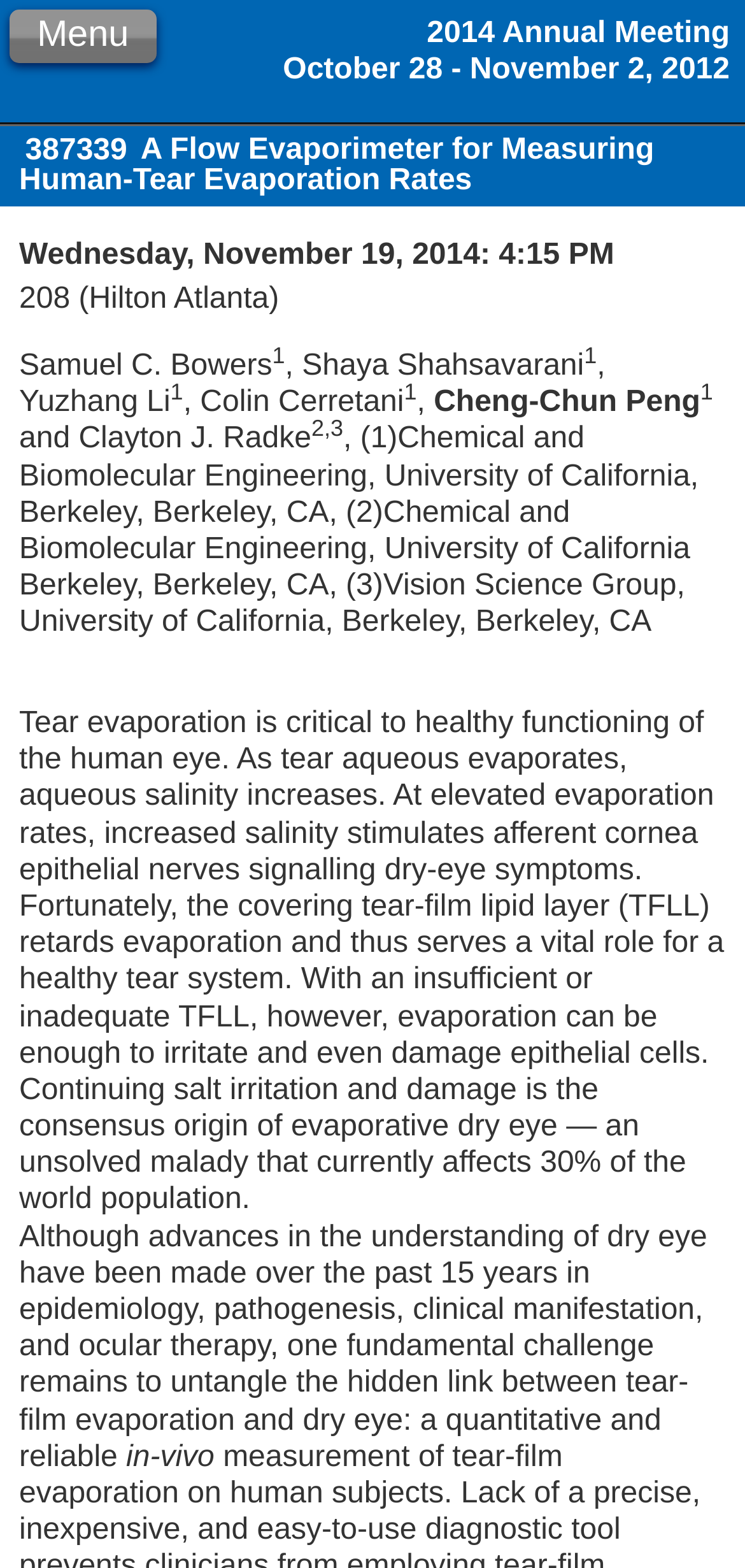Answer the question in a single word or phrase:
What is the title of the 2014 Annual Meeting?

2014 Annual Meeting October 28 - November 2, 2012